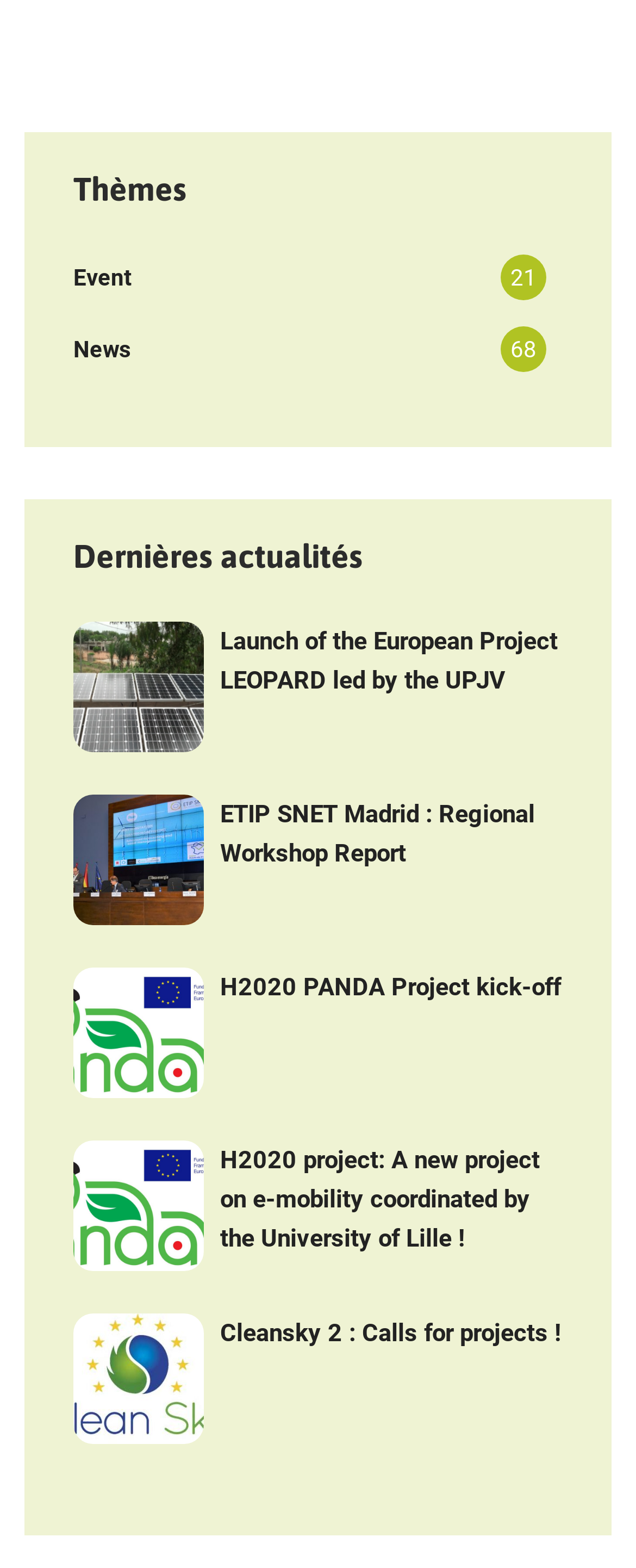Locate the bounding box coordinates of the region to be clicked to comply with the following instruction: "Learn about Privacy and Security". The coordinates must be four float numbers between 0 and 1, in the form [left, top, right, bottom].

None